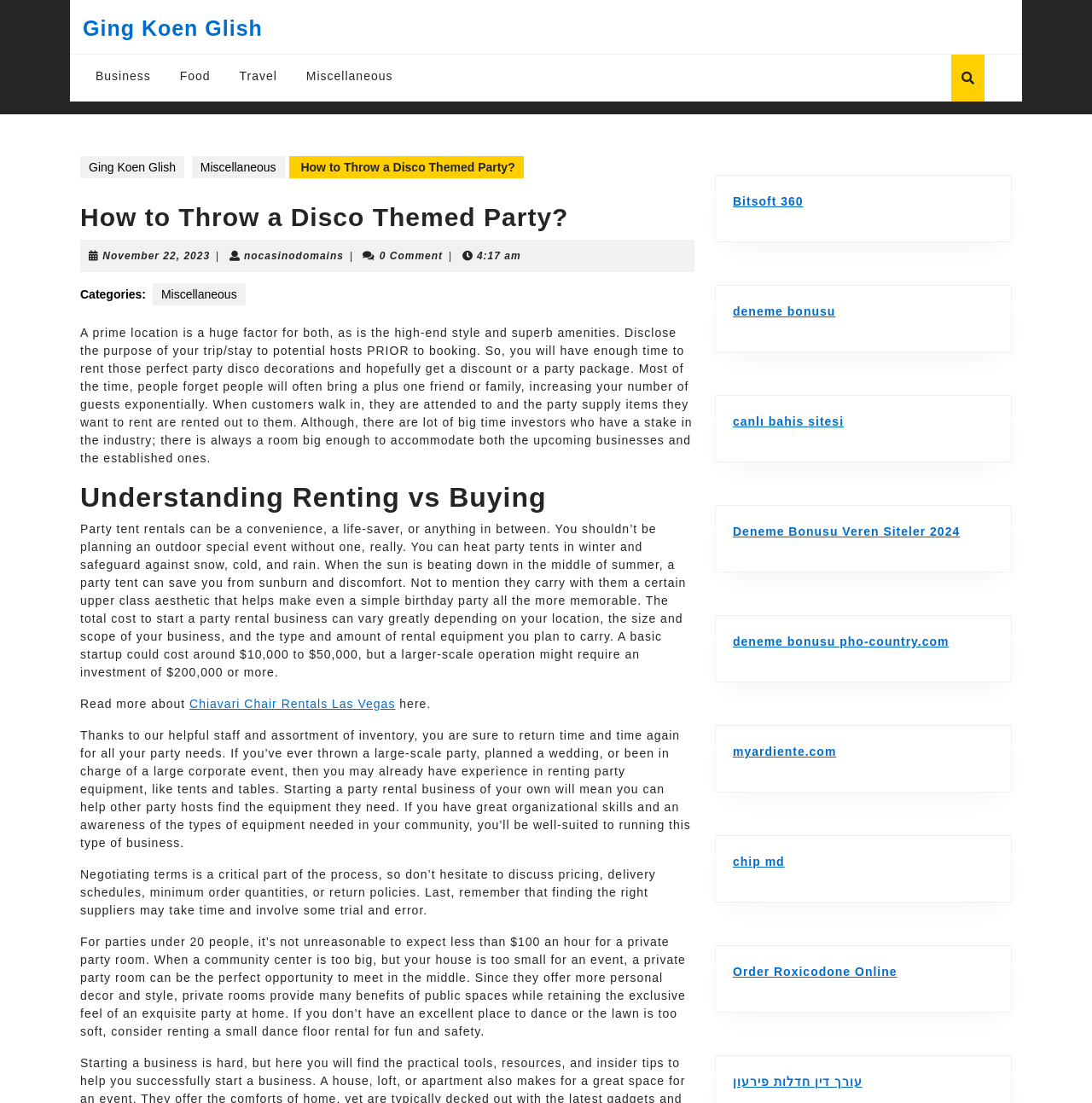Find the bounding box coordinates of the element I should click to carry out the following instruction: "Read the article about 'How to Throw a Disco Themed Party?'".

[0.272, 0.145, 0.472, 0.157]